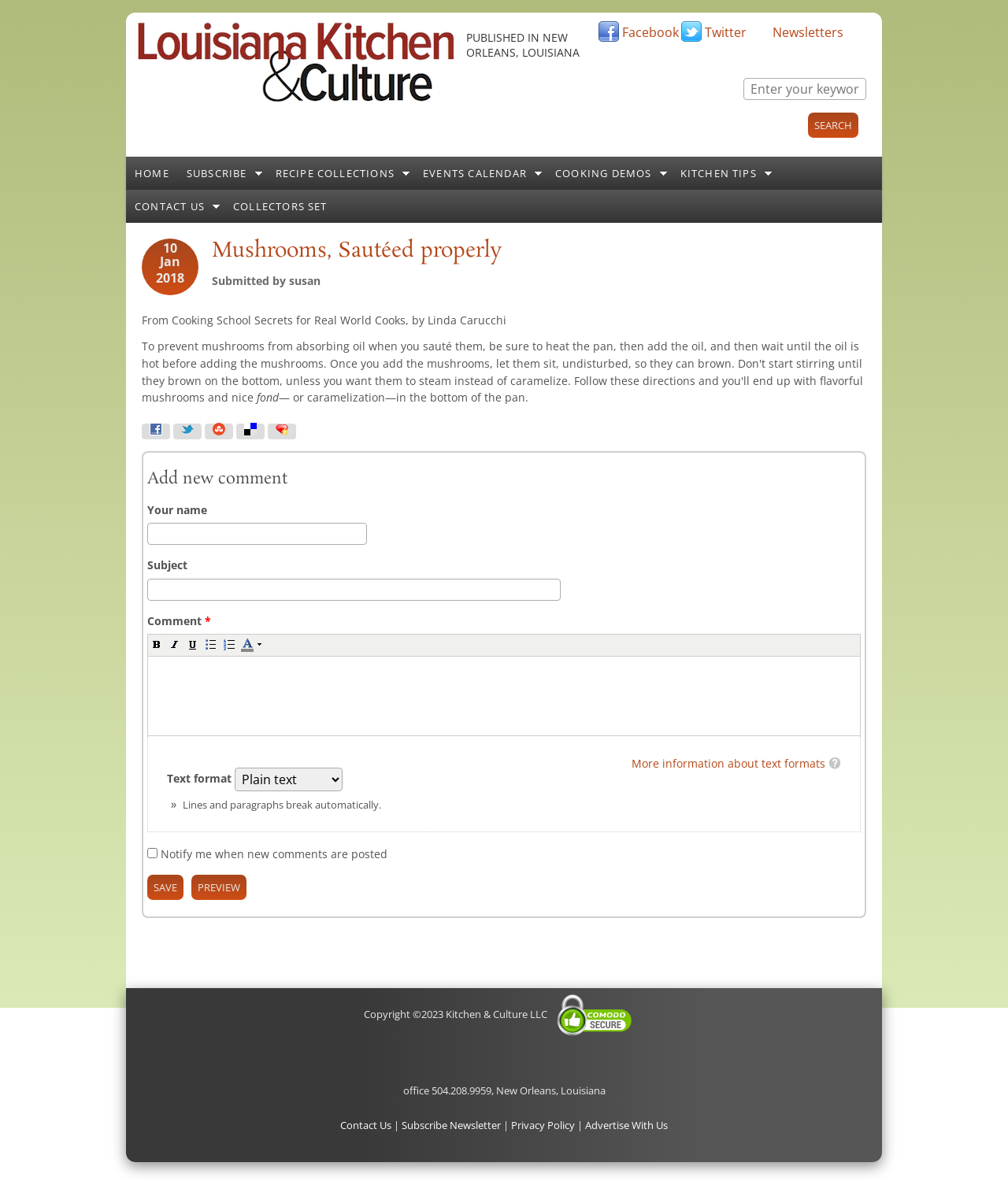Identify the bounding box coordinates of the clickable region to carry out the given instruction: "Add a new comment".

[0.146, 0.396, 0.854, 0.415]